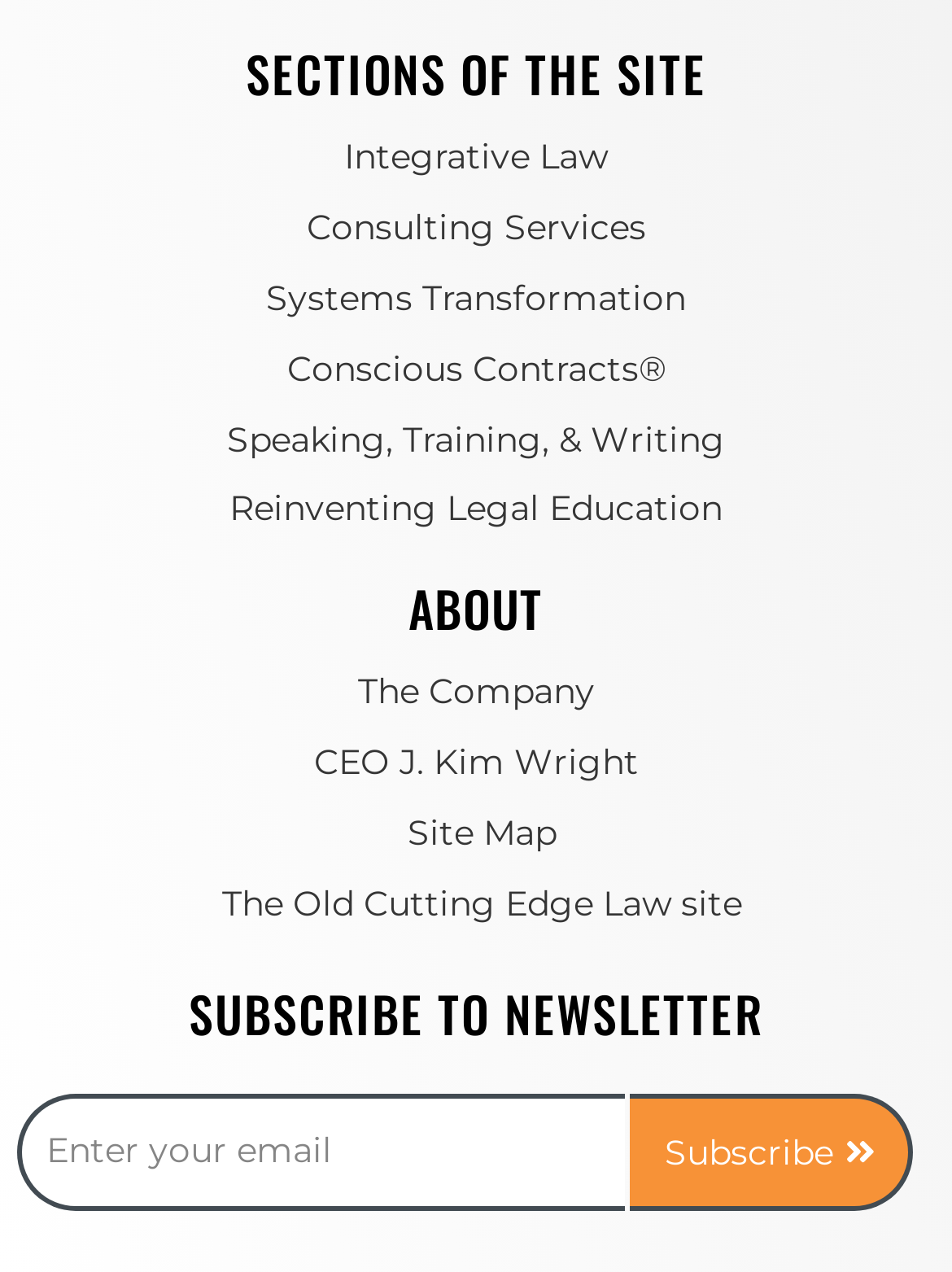Please determine the bounding box coordinates of the clickable area required to carry out the following instruction: "Visit the Consulting Services page". The coordinates must be four float numbers between 0 and 1, represented as [left, top, right, bottom].

[0.322, 0.158, 0.678, 0.203]